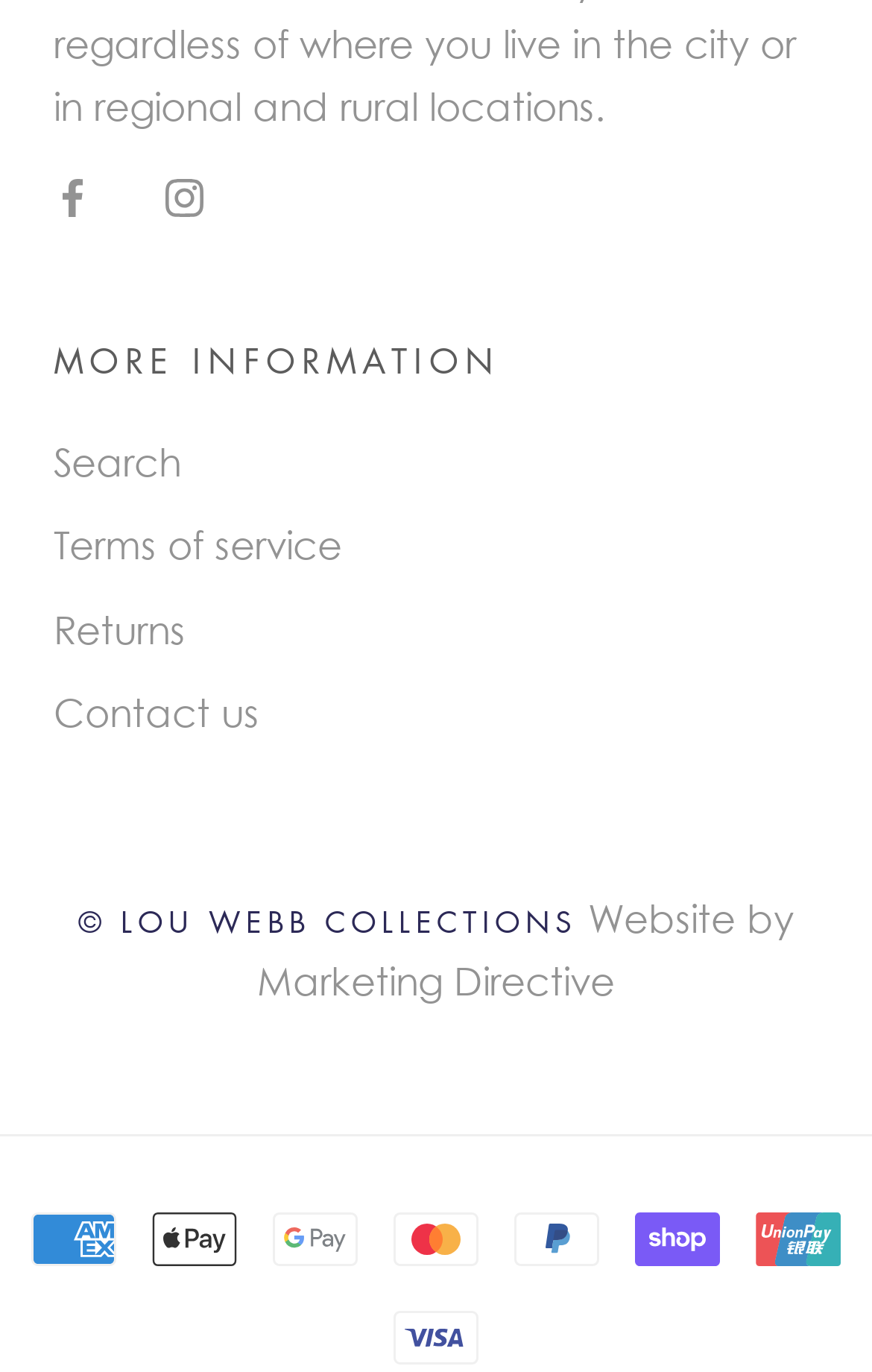Determine the bounding box coordinates of the clickable element to achieve the following action: 'Search the website'. Provide the coordinates as four float values between 0 and 1, formatted as [left, top, right, bottom].

[0.062, 0.316, 0.938, 0.357]